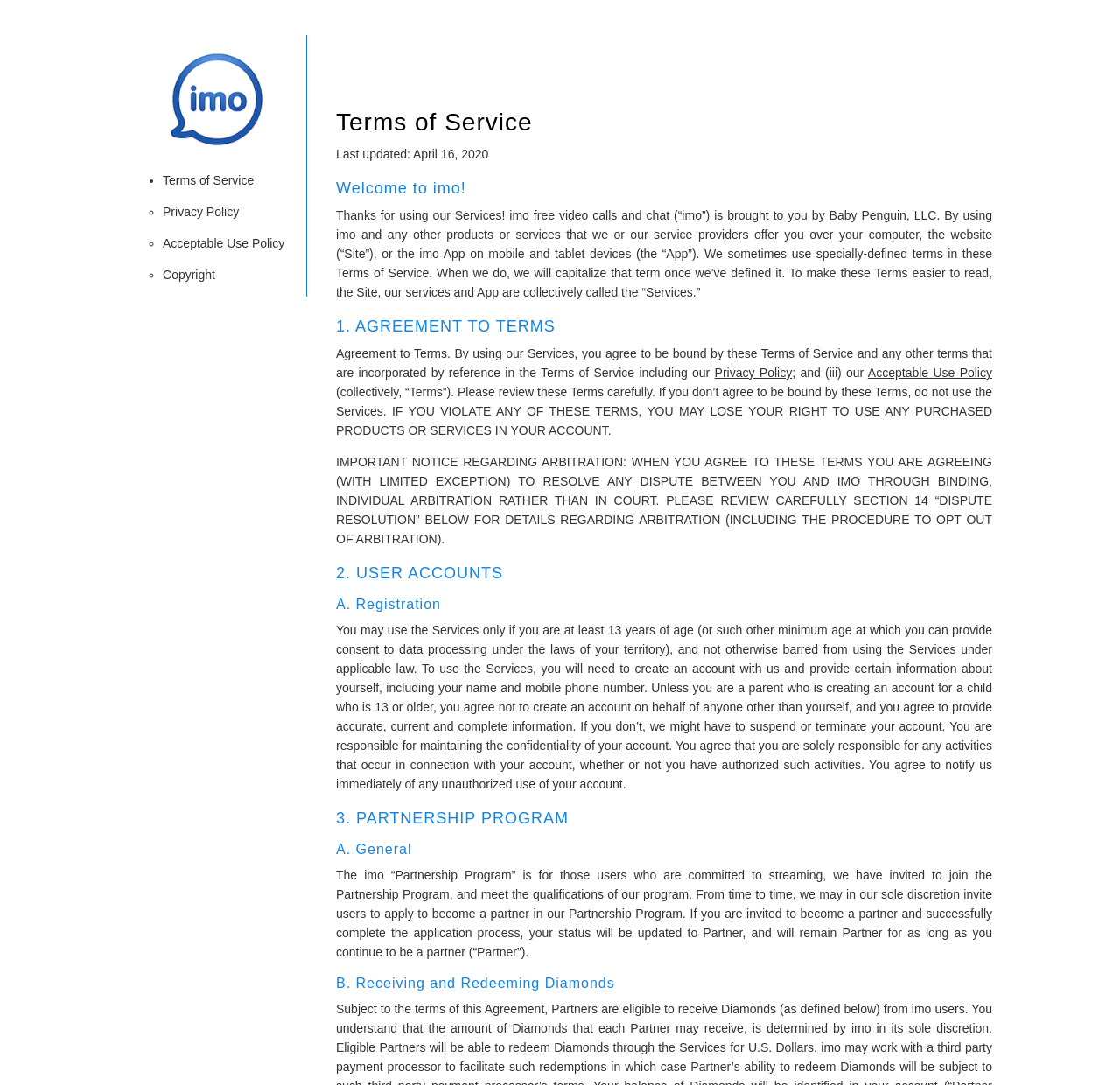Identify the bounding box of the UI element described as follows: "Privacy Policy". Provide the coordinates as four float numbers in the range of 0 to 1 [left, top, right, bottom].

[0.145, 0.189, 0.213, 0.202]